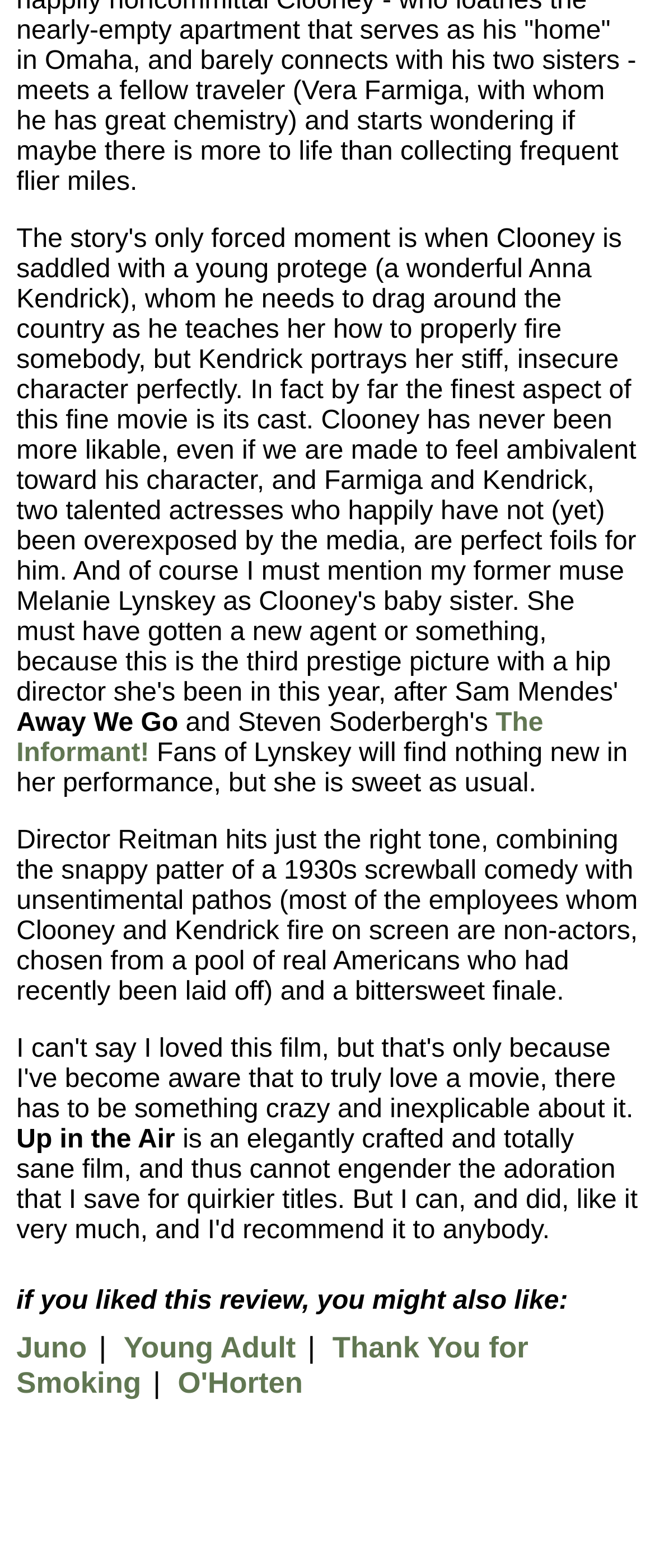Use a single word or phrase to answer the question: What is the tone of the movie?

Snappy and unsentimental